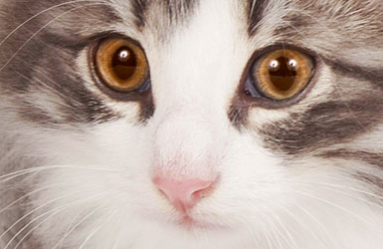Please answer the following question using a single word or phrase: 
What is the color of the cat's eyes?

Amber